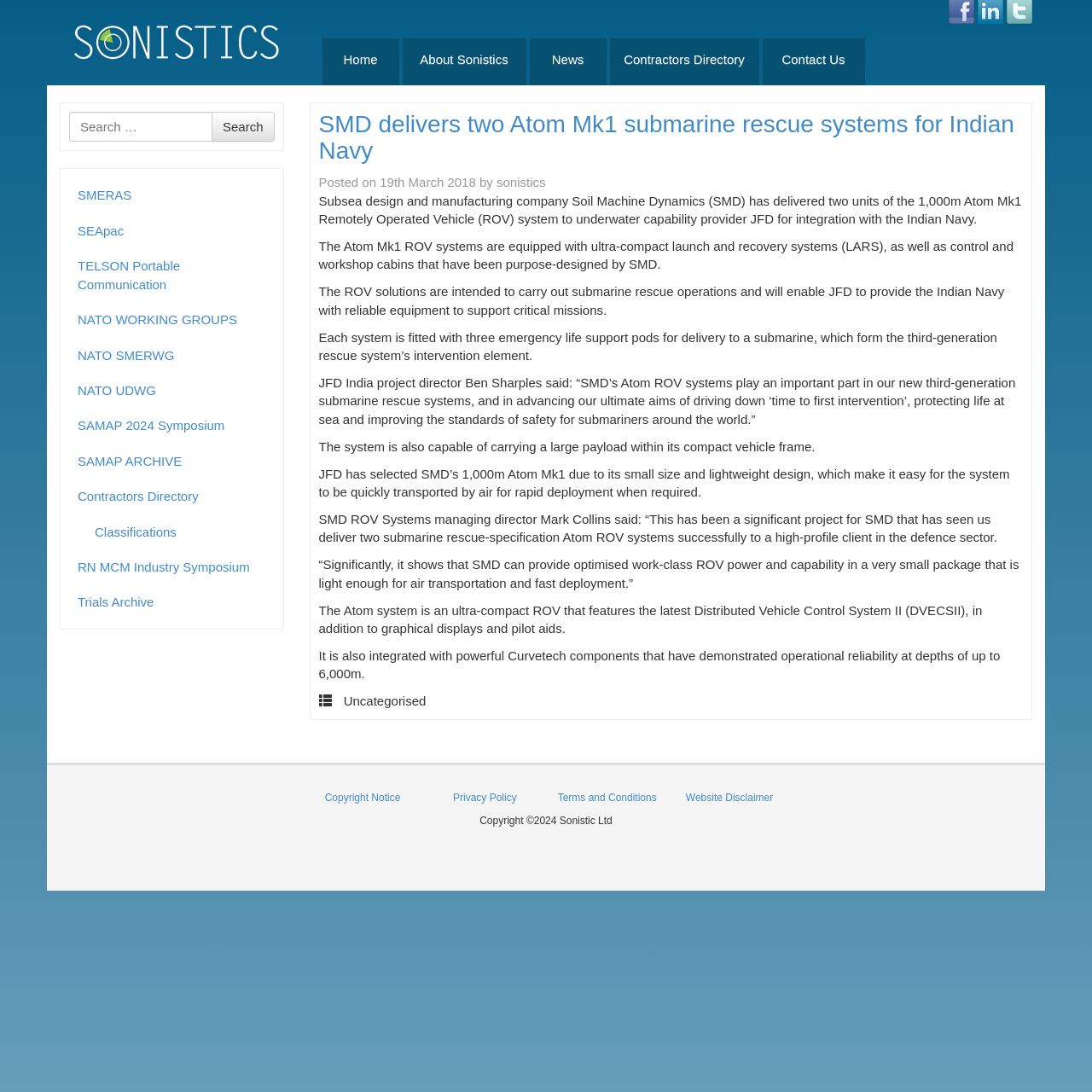Locate the bounding box coordinates of the element you need to click to accomplish the task described by this instruction: "Go to Home page".

[0.295, 0.035, 0.365, 0.078]